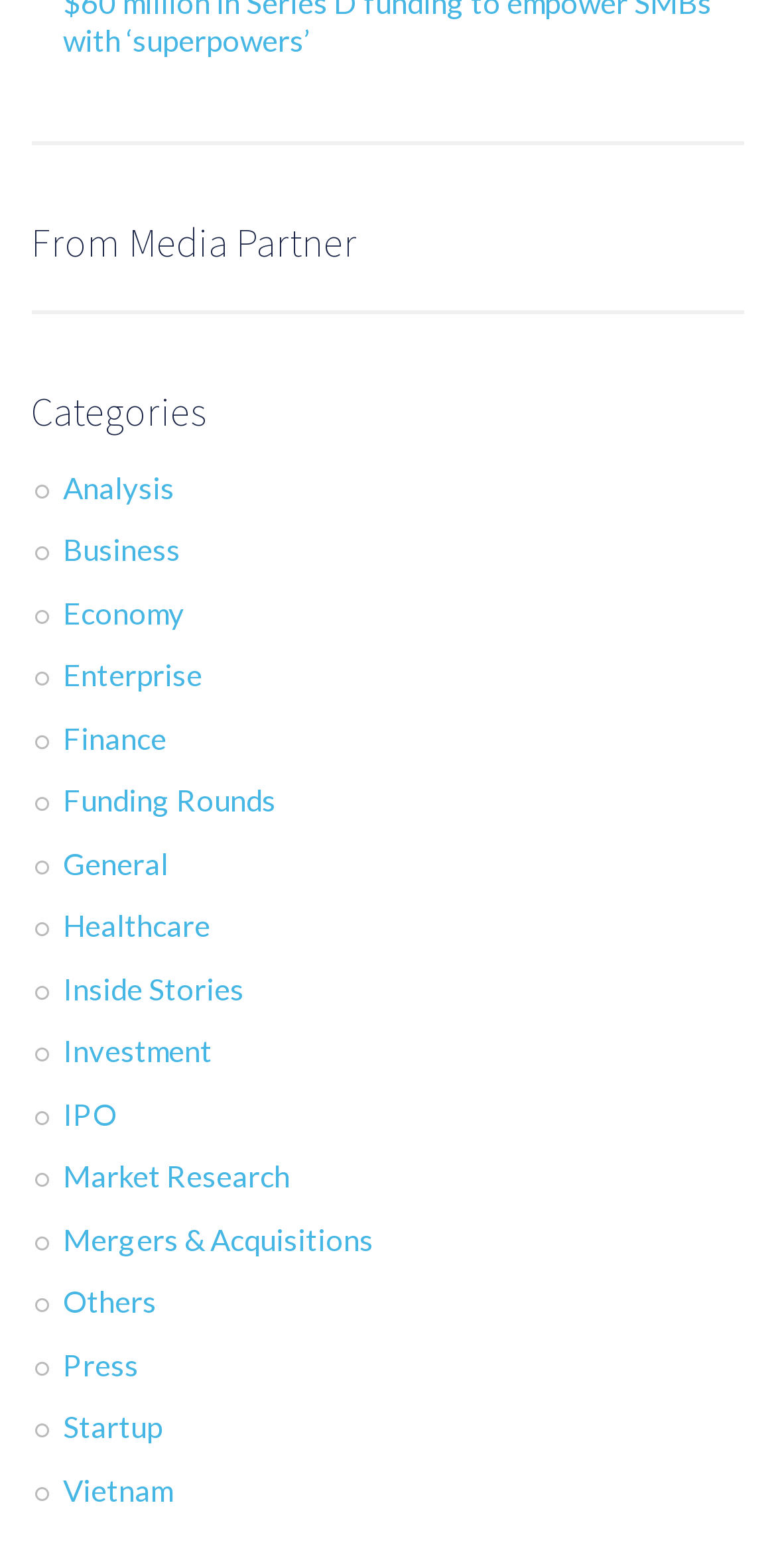Determine the bounding box coordinates of the region to click in order to accomplish the following instruction: "Read Inside Stories". Provide the coordinates as four float numbers between 0 and 1, specifically [left, top, right, bottom].

[0.081, 0.619, 0.314, 0.642]